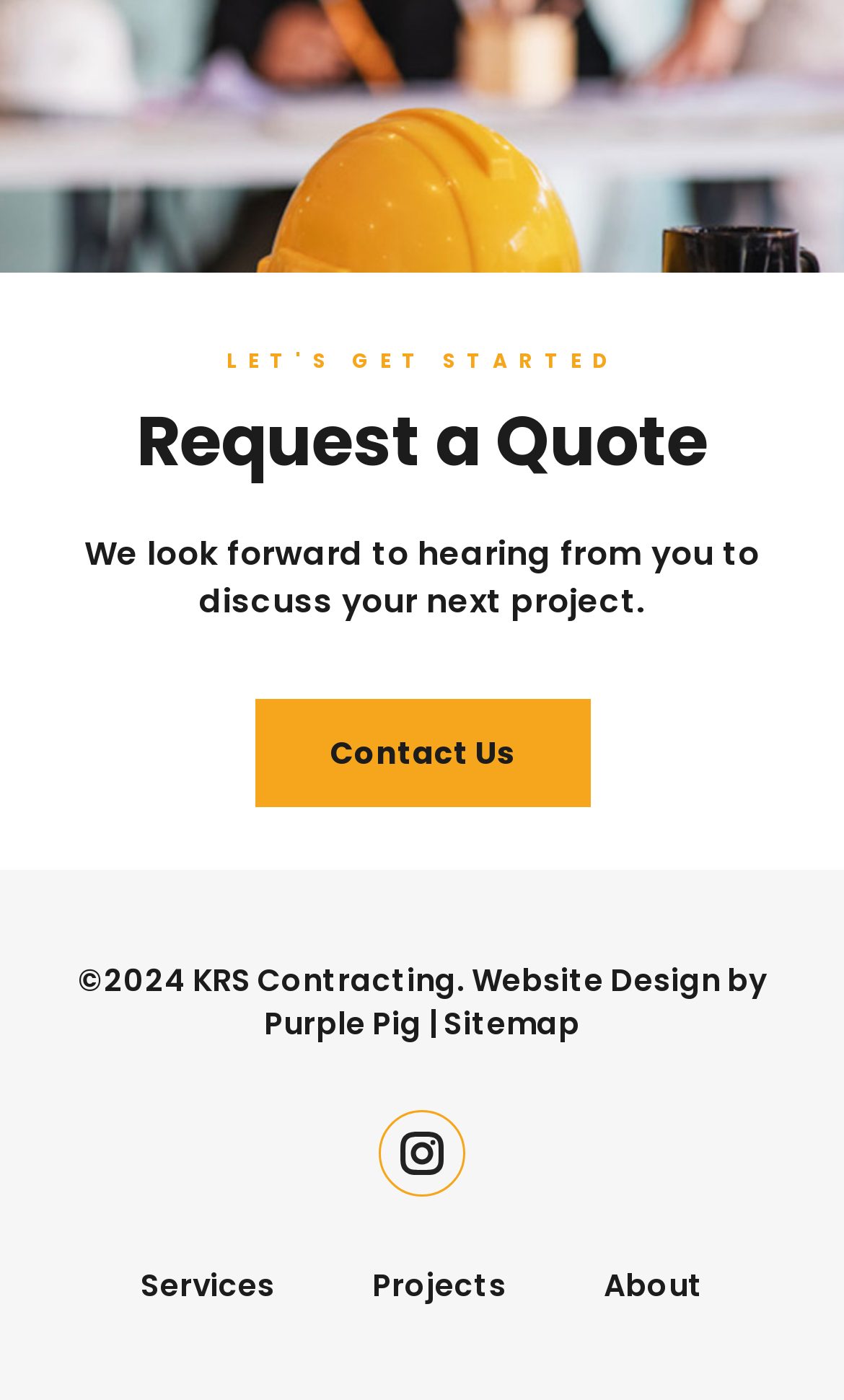Provide your answer in a single word or phrase: 
How many main navigation links are present at the bottom of the page?

4